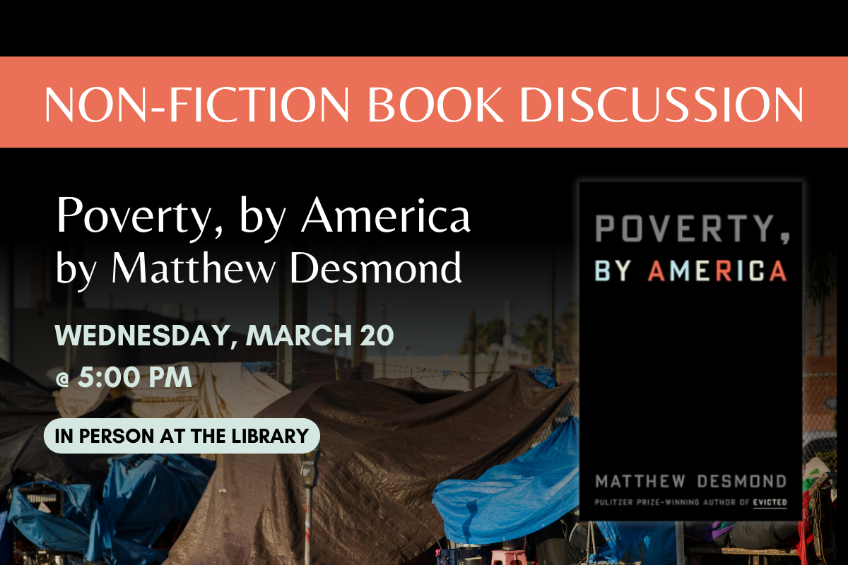Where will the book discussion take place?
Please answer the question with as much detail as possible using the screenshot.

According to the caption, the event will take place in person at the library on Wednesday, March 20, at 5:00 PM.